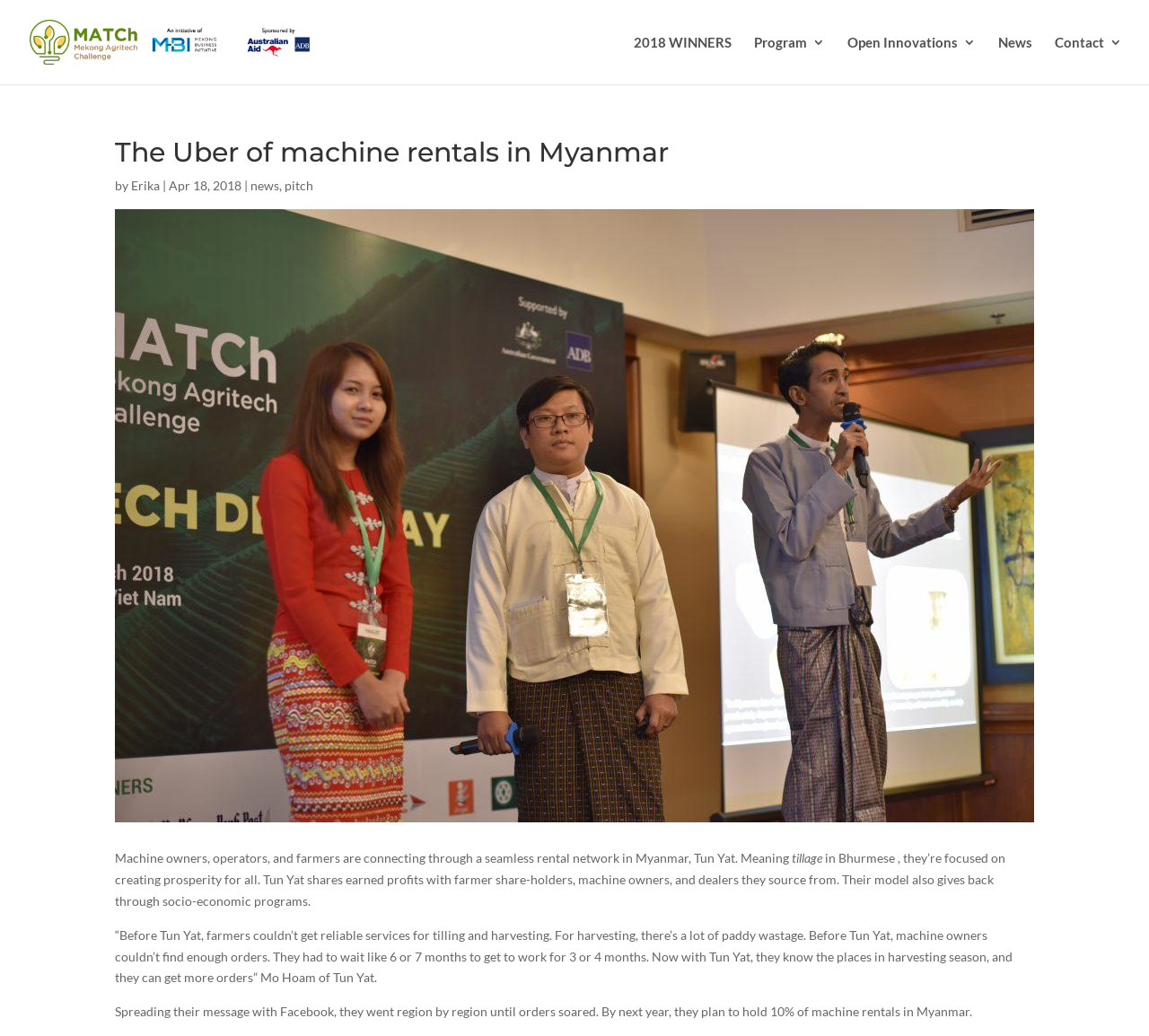Given the element description, predict the bounding box coordinates in the format (top-left x, top-left y, bottom-right x, bottom-right y), using floating point numbers between 0 and 1: Open Innovations

[0.738, 0.035, 0.849, 0.081]